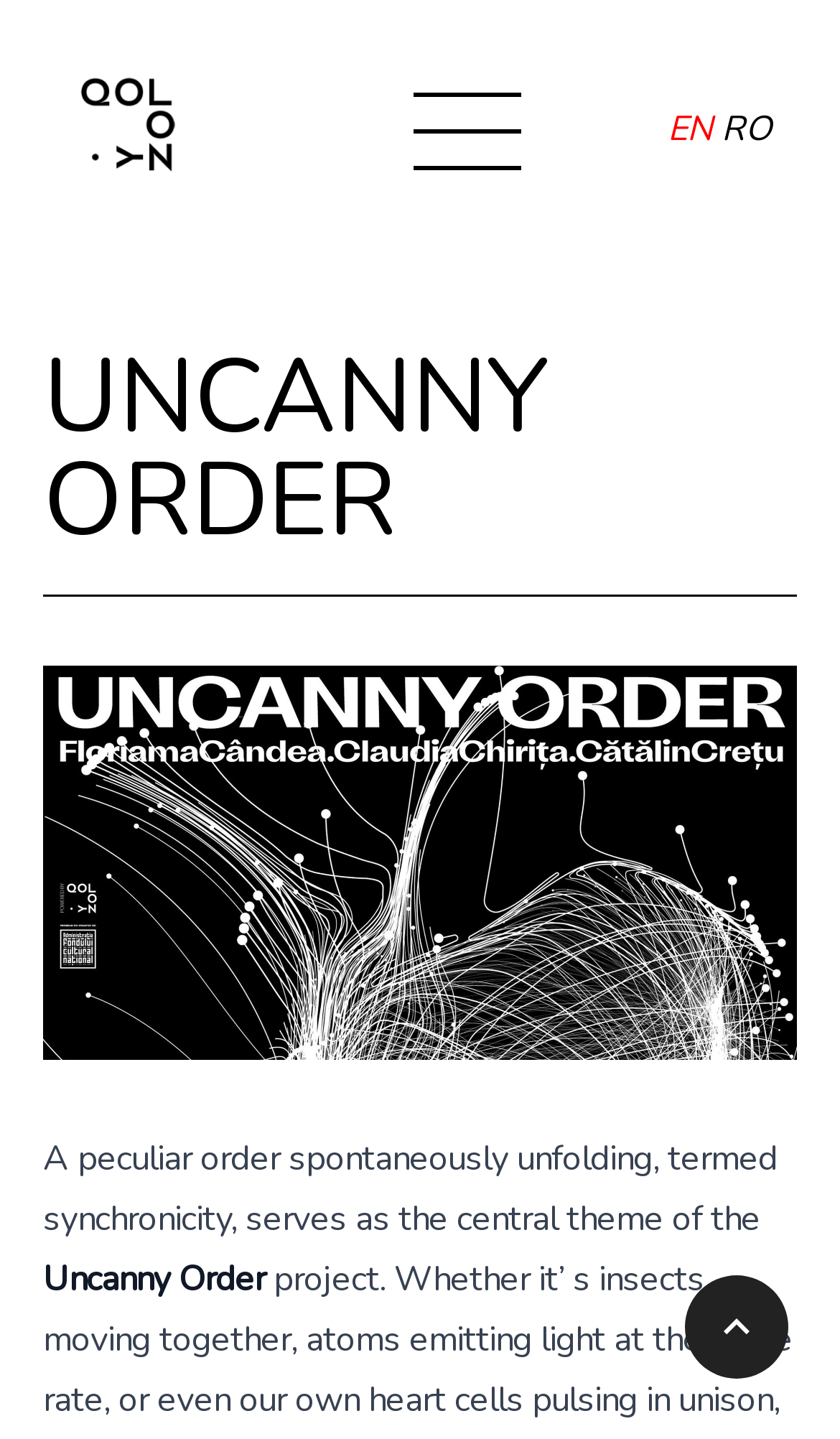Answer the question with a single word or phrase: 
What is the orientation of the separator?

Horizontal